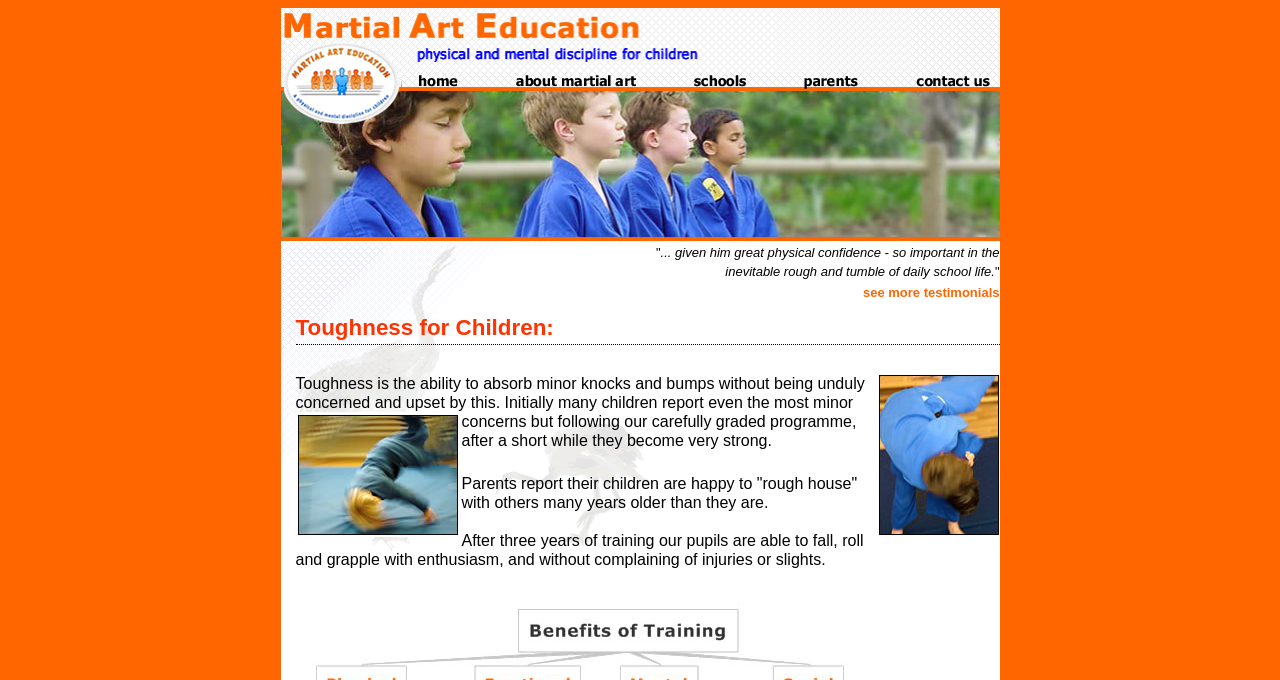Answer the question with a brief word or phrase:
What is the purpose of the 'see more testimonials' link?

To view more testimonials